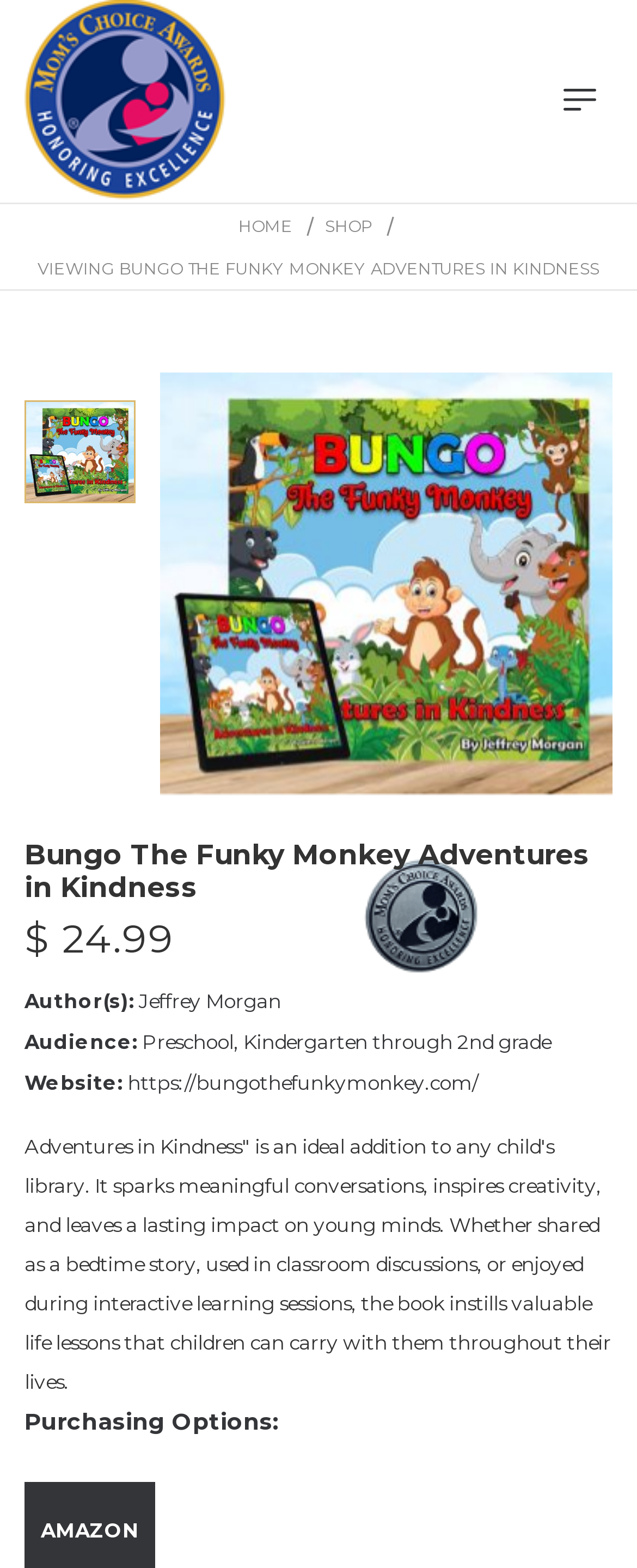What is the price of the book?
Ensure your answer is thorough and detailed.

The price of the book can be found in the section that displays the book's details, where it is written as '$24.99'.